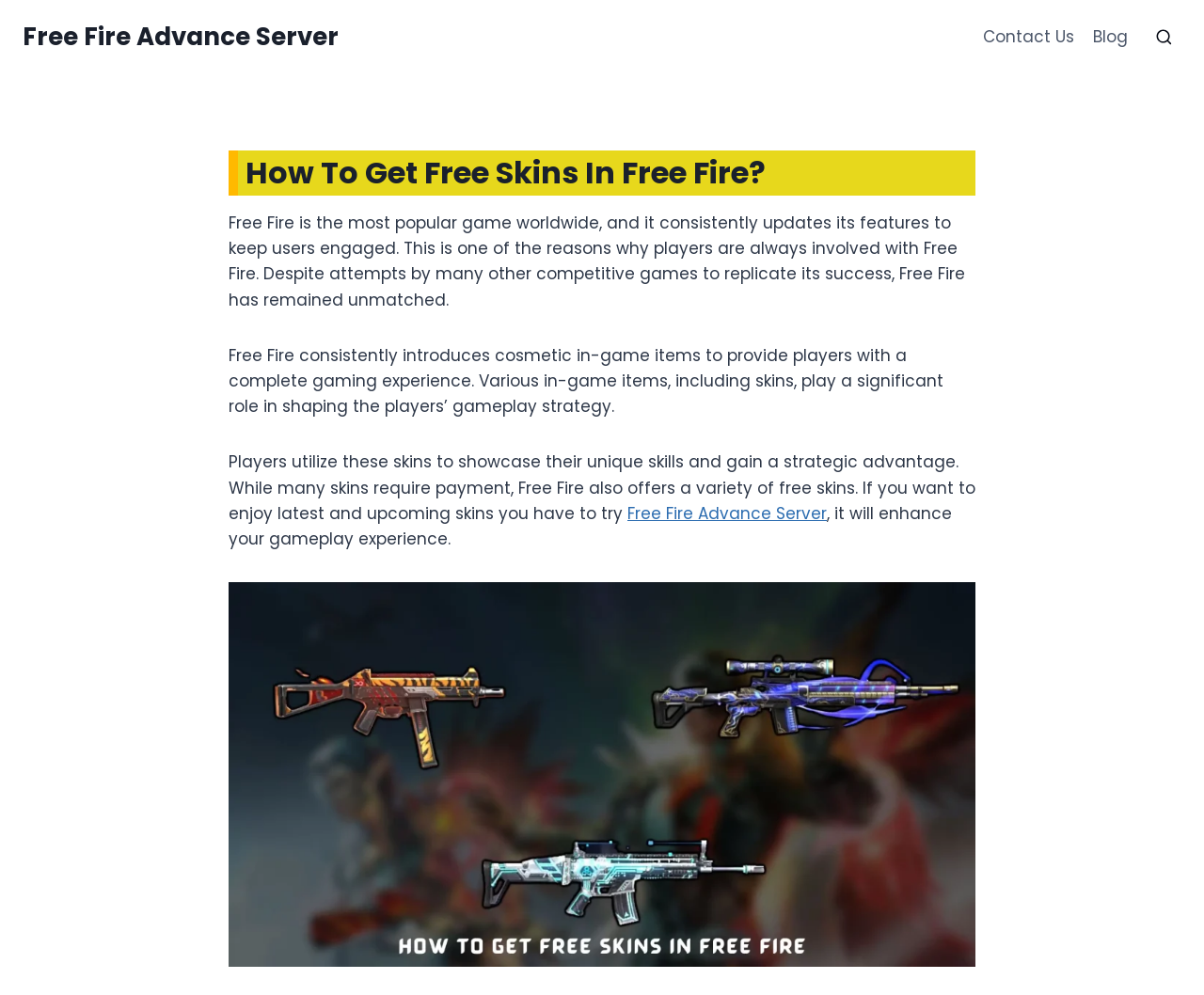Provide a one-word or one-phrase answer to the question:
What is the benefit of trying Free Fire Advance Server?

Enhance gameplay experience